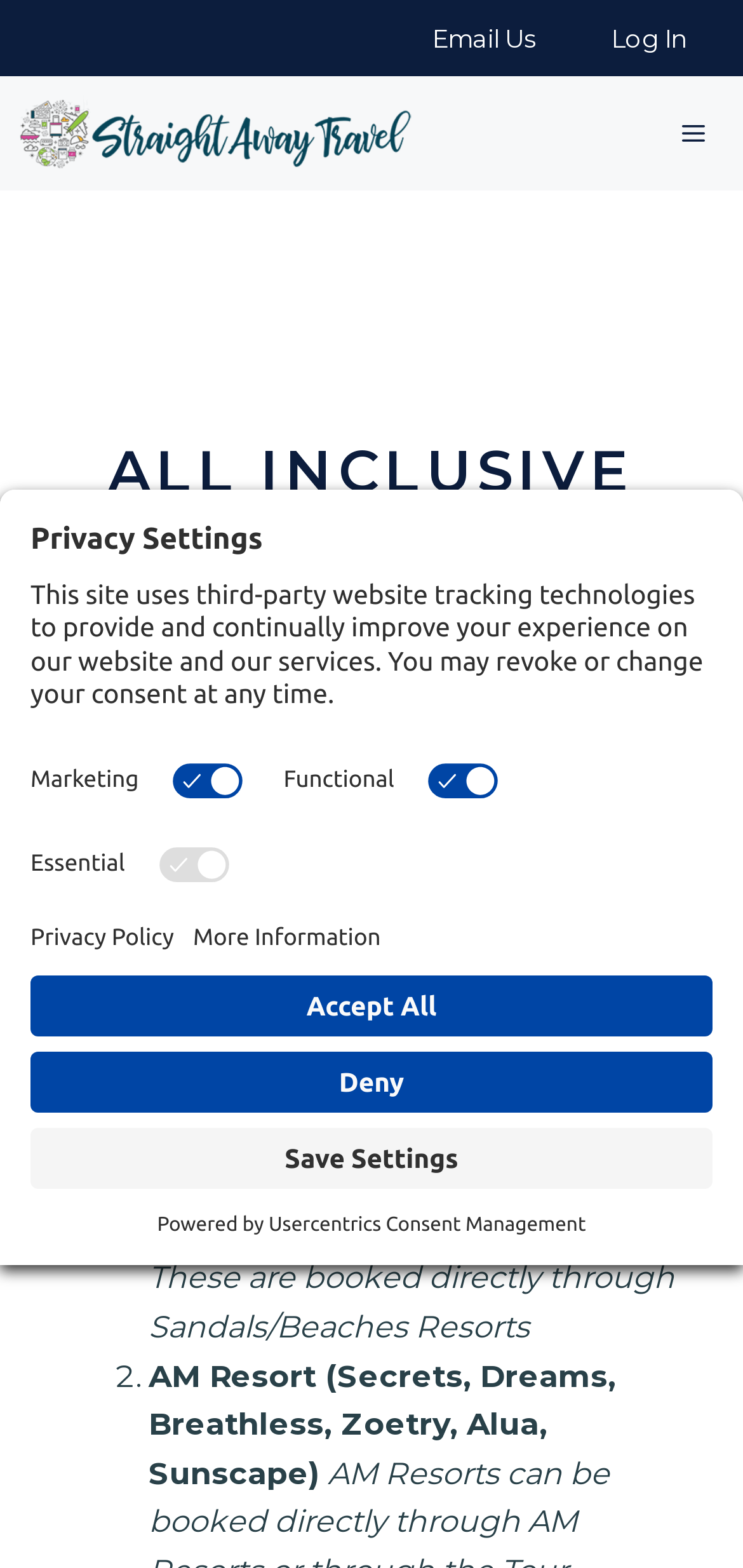What type of vacations does the webpage focus on? Using the information from the screenshot, answer with a single word or phrase.

All Inclusive